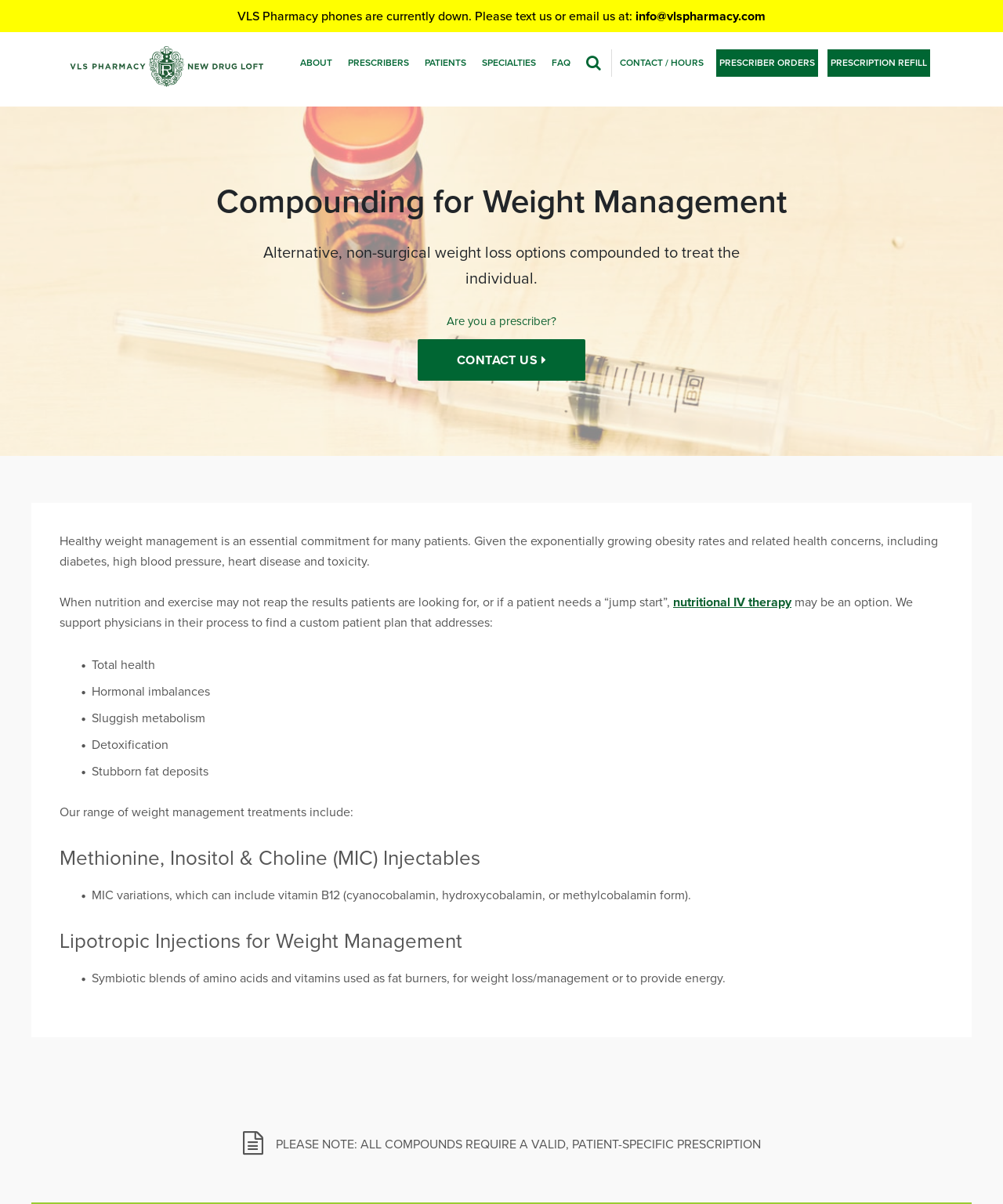Determine the bounding box coordinates for the area that needs to be clicked to fulfill this task: "Click on the 'What the geologic record reveals about how oceans were oxygenated 2.3 billion years ago' link". The coordinates must be given as four float numbers between 0 and 1, i.e., [left, top, right, bottom].

None